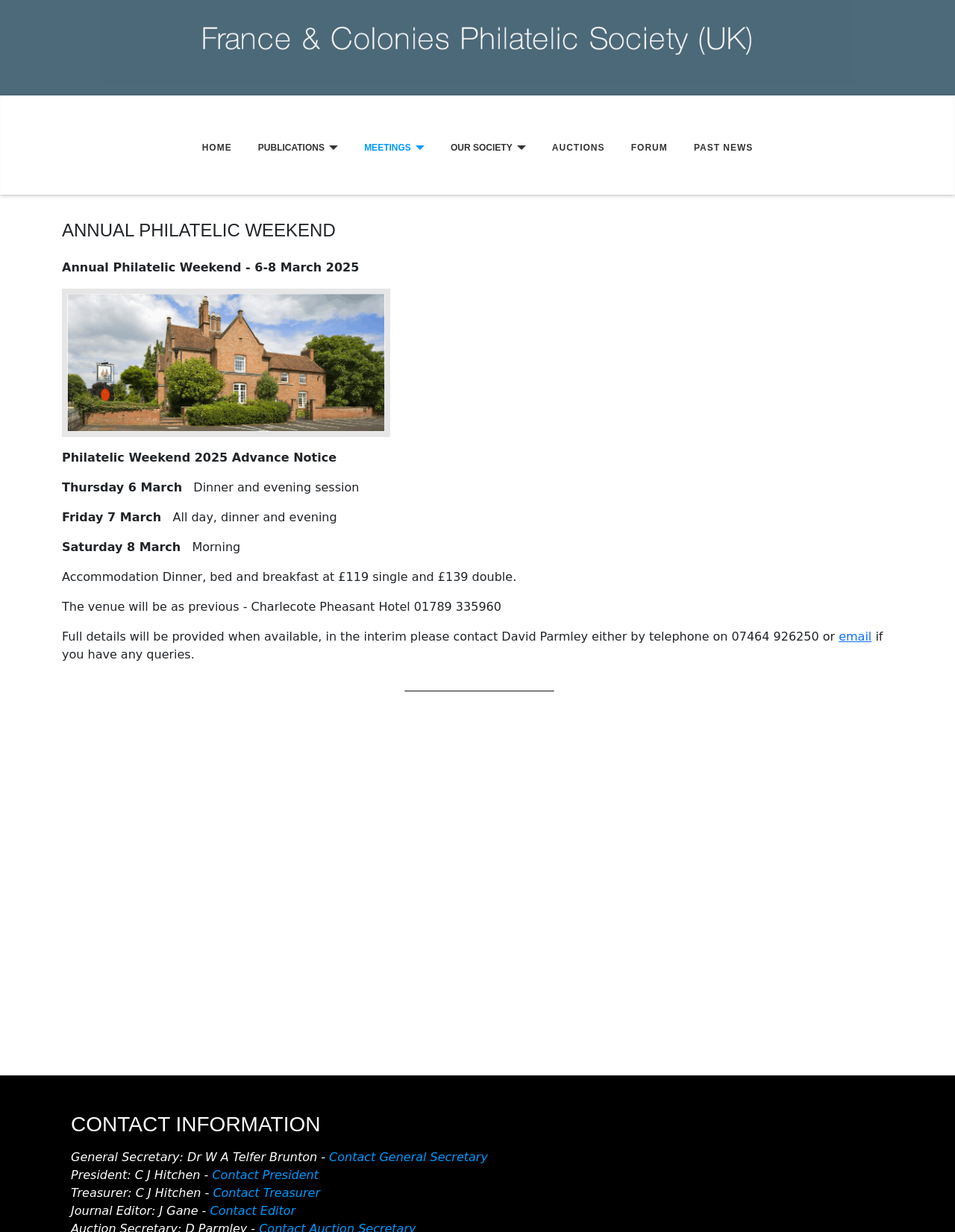Bounding box coordinates should be in the format (top-left x, top-left y, bottom-right x, bottom-right y) and all values should be floating point numbers between 0 and 1. Determine the bounding box coordinate for the UI element described as: Calendar

None